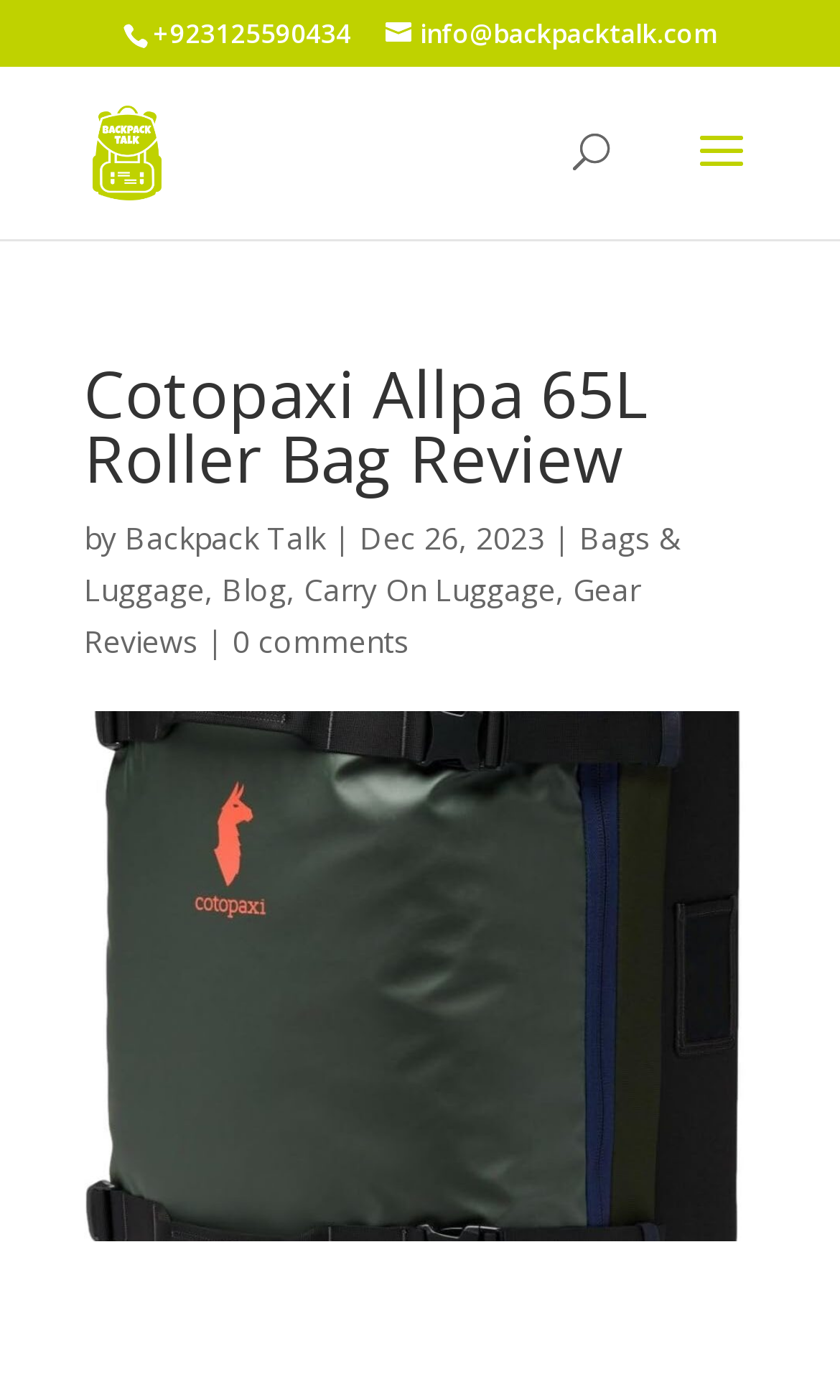Provide the bounding box coordinates of the HTML element described by the text: "parent_node: Website name="url"".

None